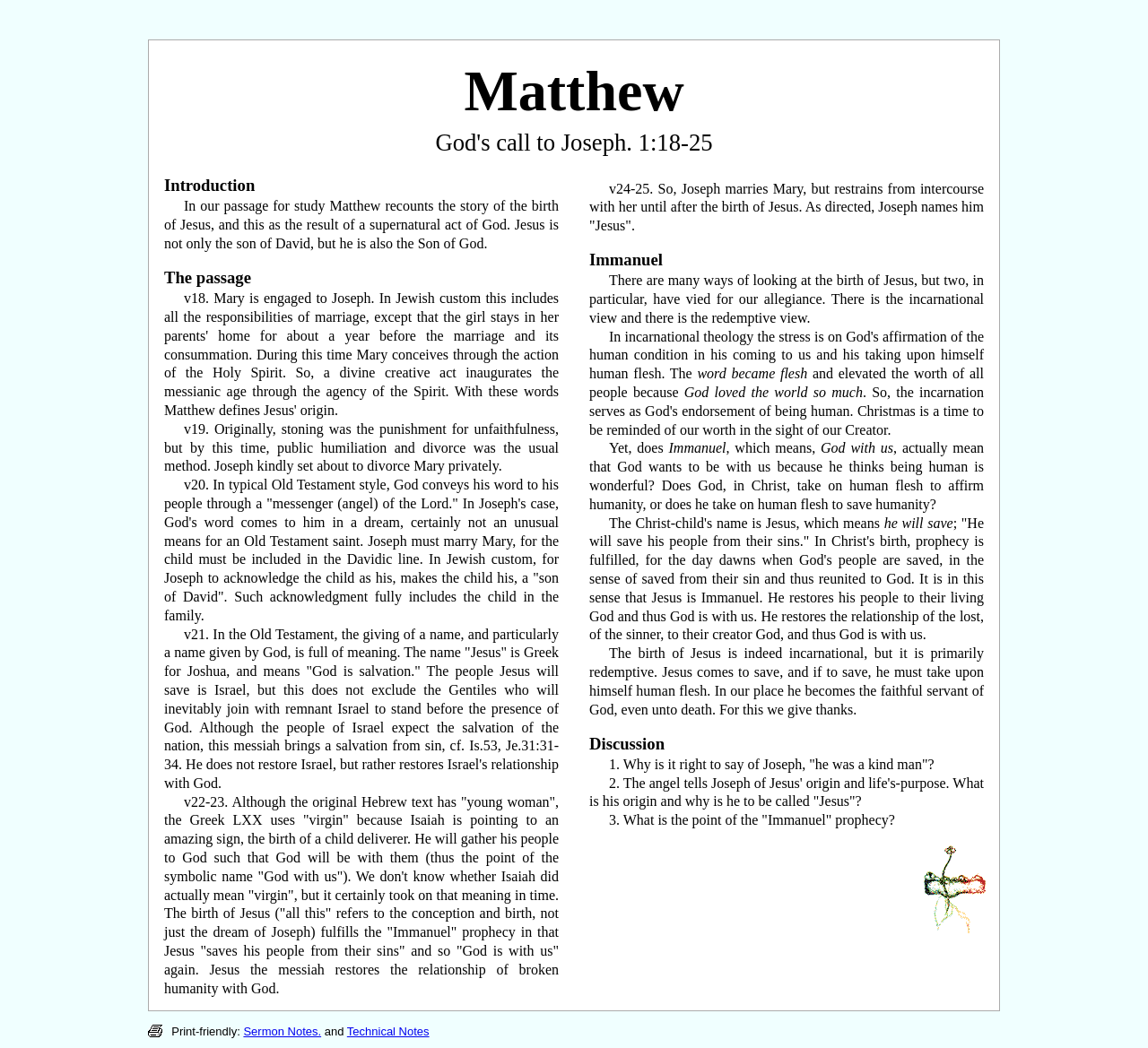Answer the question using only one word or a concise phrase: What is the significance of the name 'Jesus'?

It means 'God is salvation'